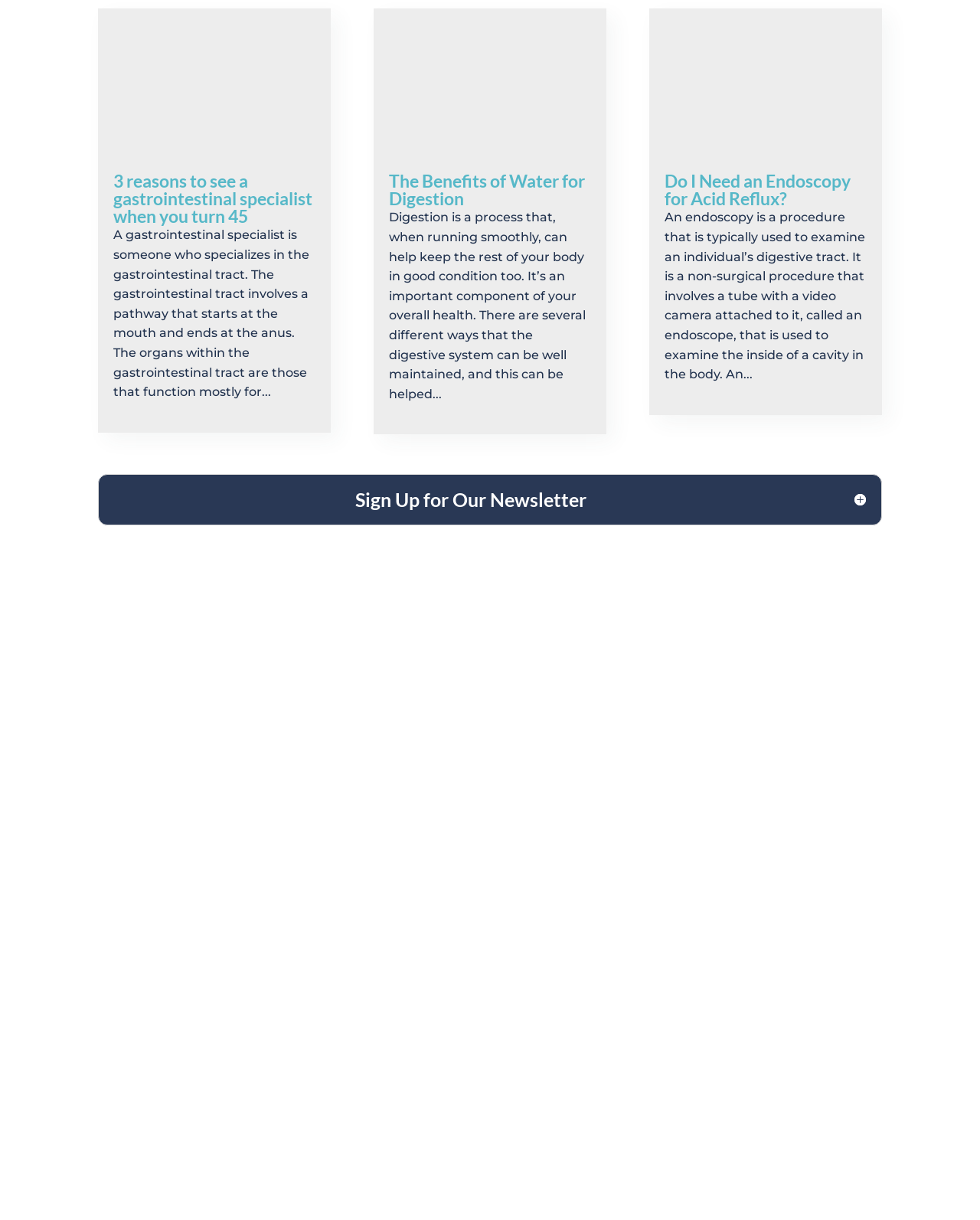What are the quick links provided?
Based on the image content, provide your answer in one word or a short phrase.

Patient Forms, Pay Bill Online, etc.